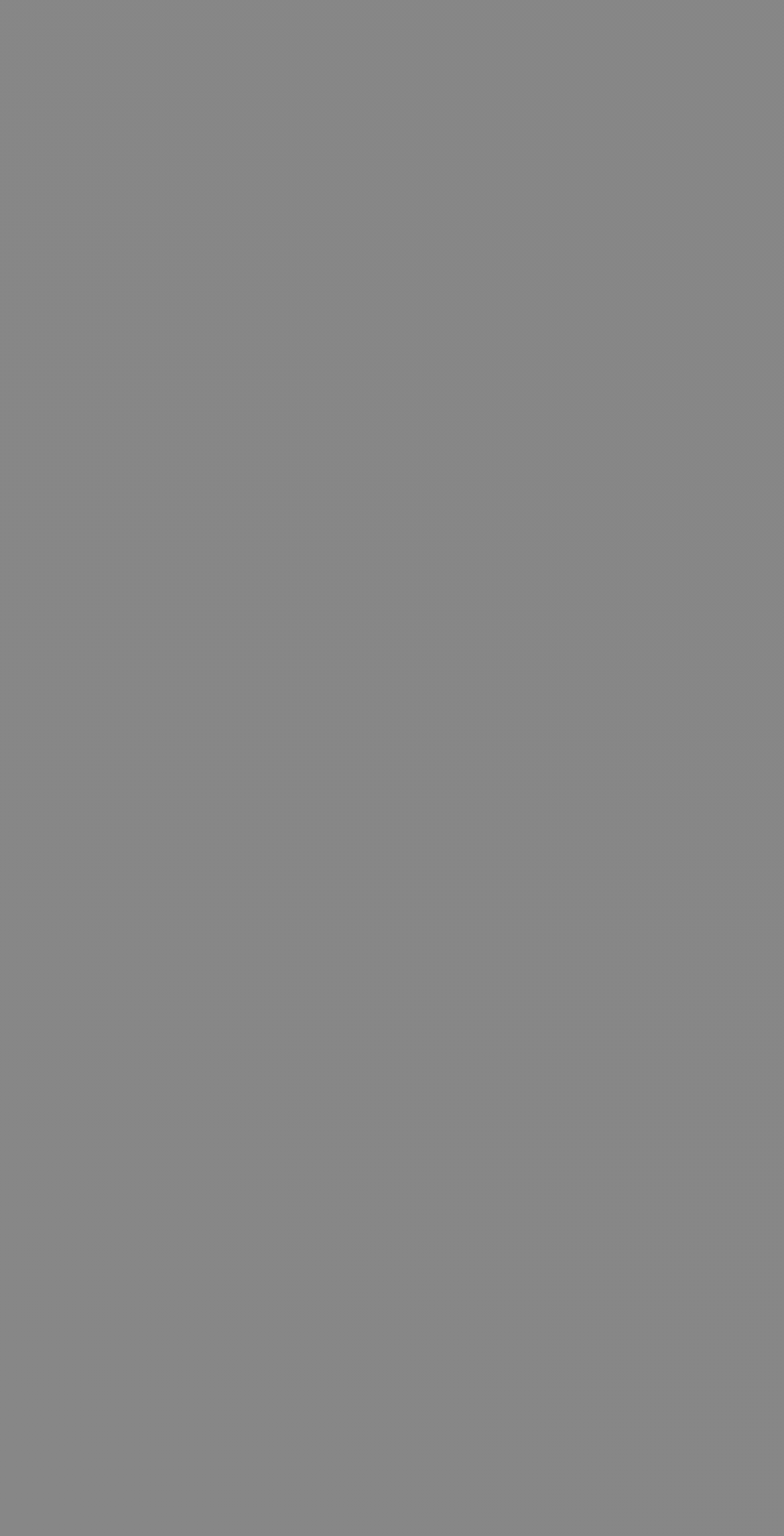What is the copyright year range of the webpage?
Refer to the image and respond with a one-word or short-phrase answer.

2009 to 2024